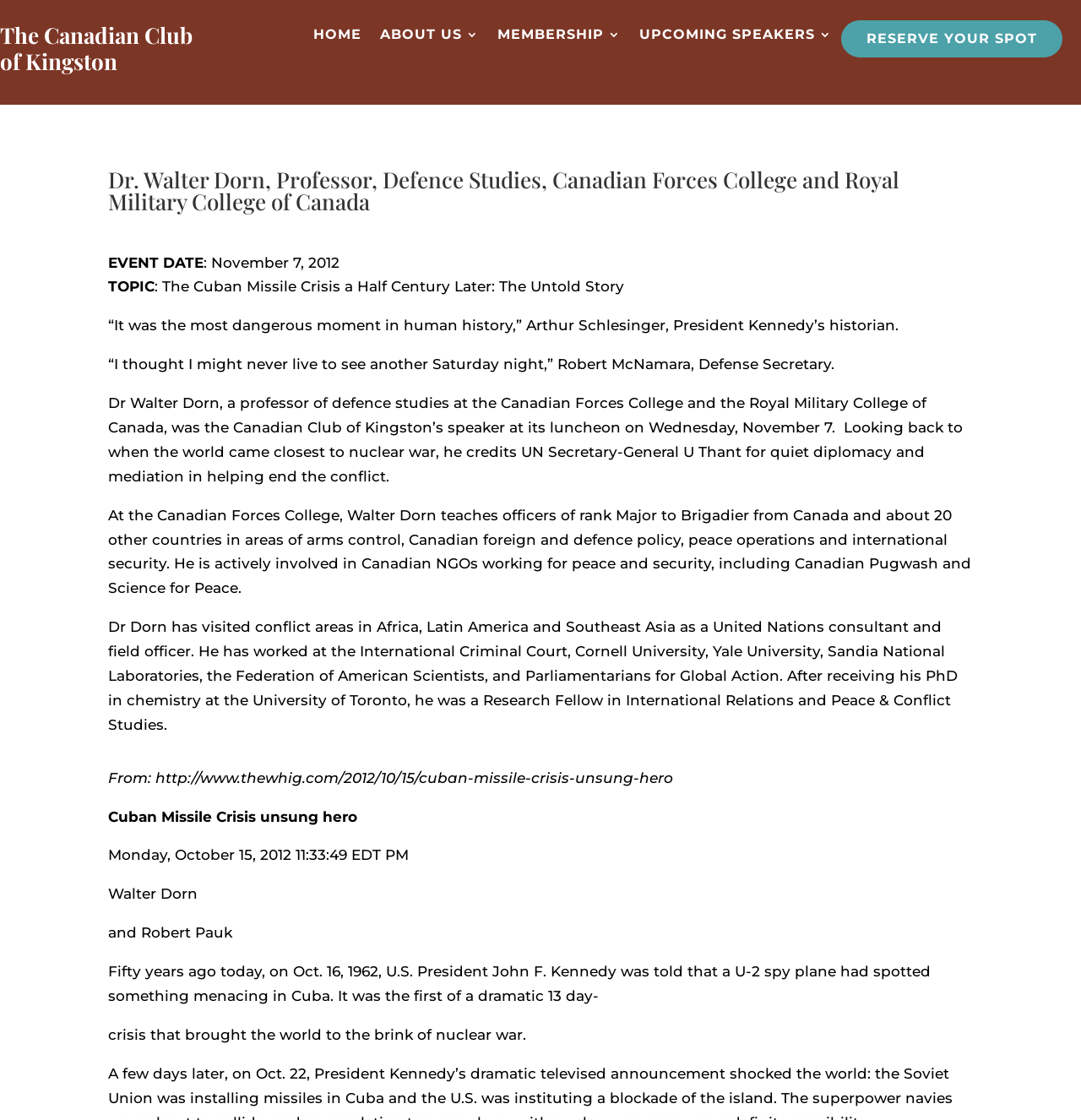Provide an in-depth description of the elements and layout of the webpage.

The webpage appears to be an event page for a luncheon talk by Dr. Walter Dorn, a professor of defence studies, at the Canadian Club of Kingston. At the top of the page, there is a heading with the title "The Canadian Club of Kingston" and two links "The Canadian Club" and "of Kingston" placed side by side. Below this, there are five links in a row, including "HOME", "ABOUT US 3", "MEMBERSHIP 3", "UPCOMING SPEAKERS 3", and "RESERVE YOUR SPOT".

Below these links, there is a heading with the title "Dr. Walter Dorn, Professor, Defence Studies, Canadian Forces College and Royal Military College of Canada". Under this heading, there are several blocks of text that provide information about the event. The first block of text indicates the event date as November 7, 2012, and the topic as "The Cuban Missile Crisis a Half Century Later: The Untold Story". 

The following blocks of text provide quotes from notable figures, including Arthur Schlesinger and Robert McNamara, and a brief biography of Dr. Walter Dorn, including his background, experience, and achievements. The text also mentions that Dr. Dorn was the speaker at the Canadian Club of Kingston's luncheon on November 7.

At the bottom of the page, there are several more blocks of text that appear to be related to the topic of the Cuban Missile Crisis, including a reference to an article from "The Whig" newspaper and a quote about the crisis. There are also several lines of text that provide information about the author of the article, Walter Dorn, and the date of publication.